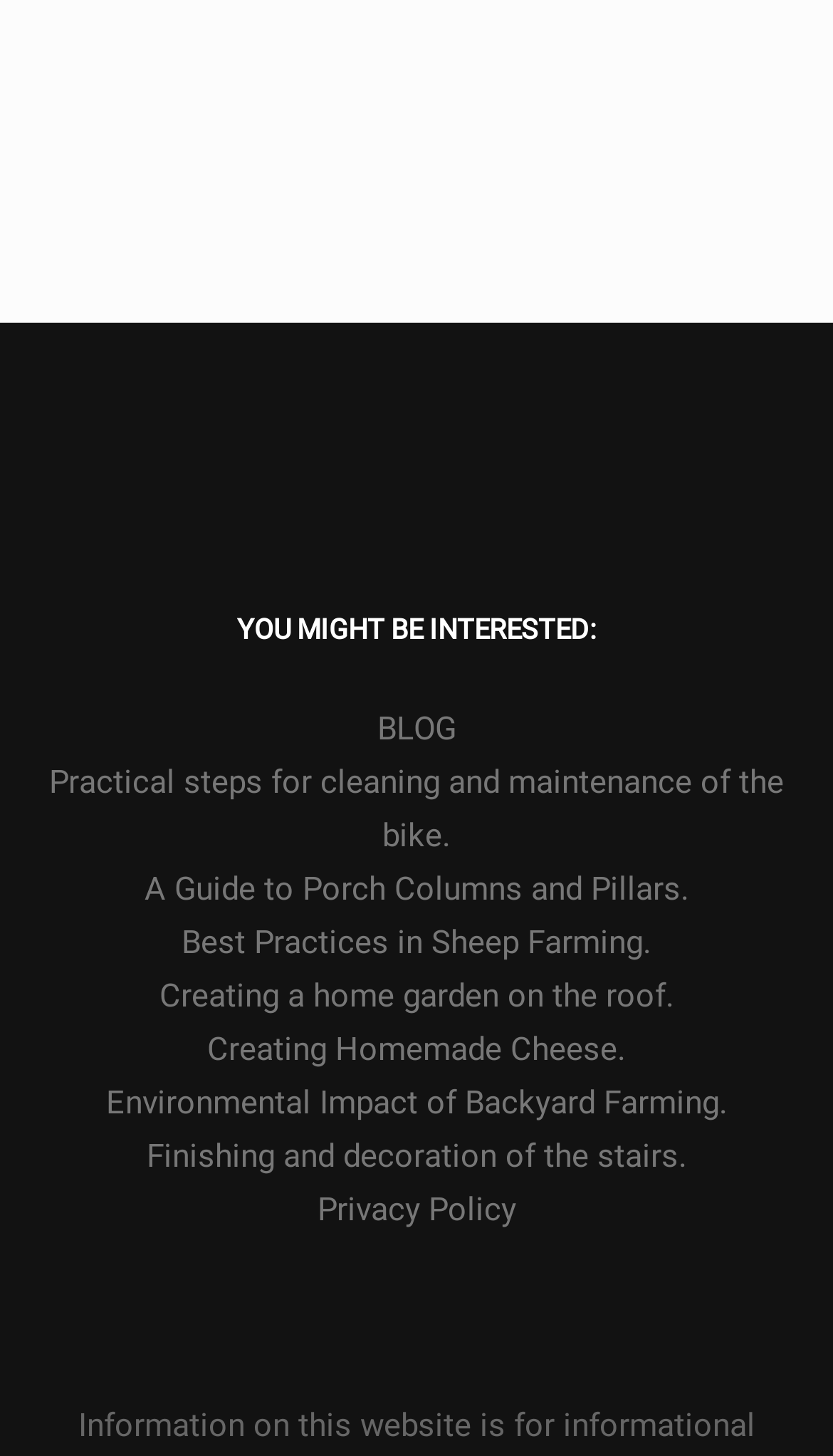What is the last link on the webpage?
Based on the visual details in the image, please answer the question thoroughly.

I looked at the last link on the webpage which has a bounding box coordinate of [0.051, 0.814, 0.949, 0.85] and found that it is 'Privacy Policy'.